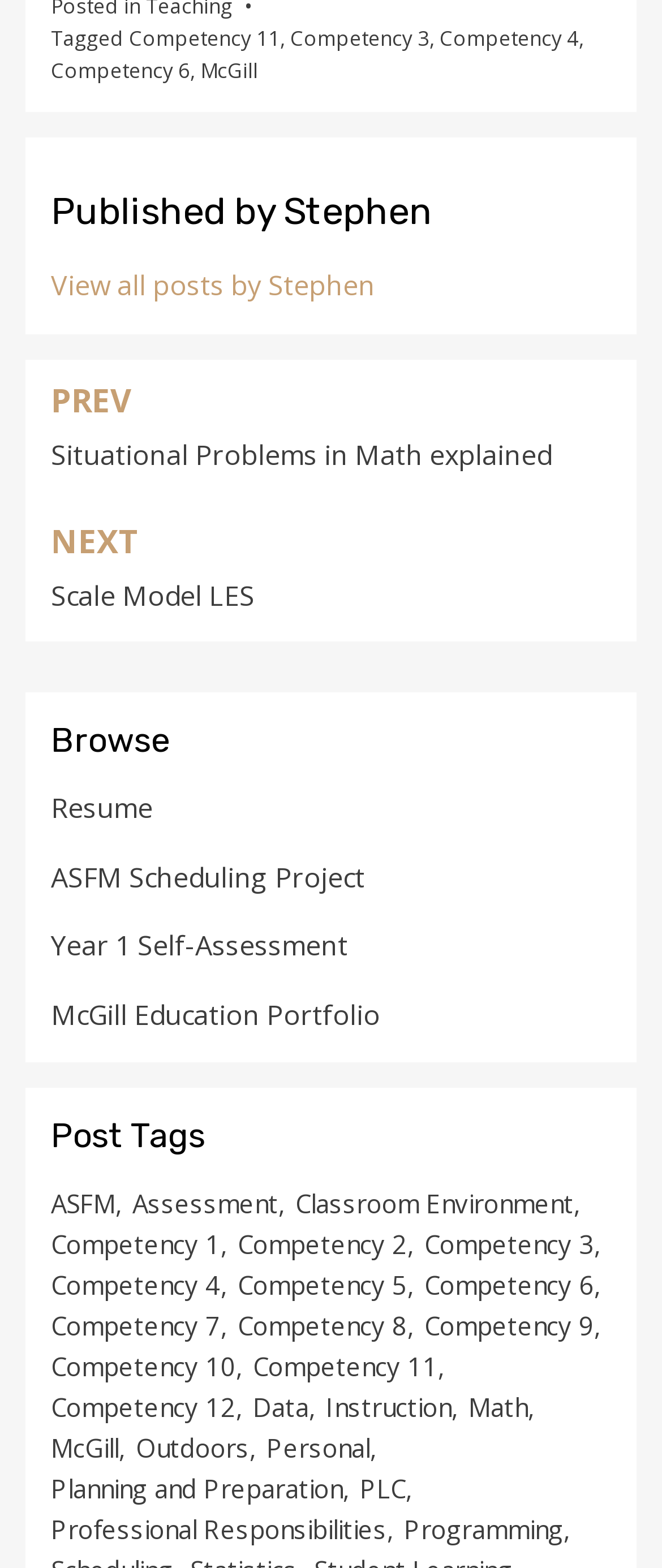Please find the bounding box coordinates of the clickable region needed to complete the following instruction: "View posts tagged with Competency 3". The bounding box coordinates must consist of four float numbers between 0 and 1, i.e., [left, top, right, bottom].

[0.641, 0.781, 0.923, 0.807]